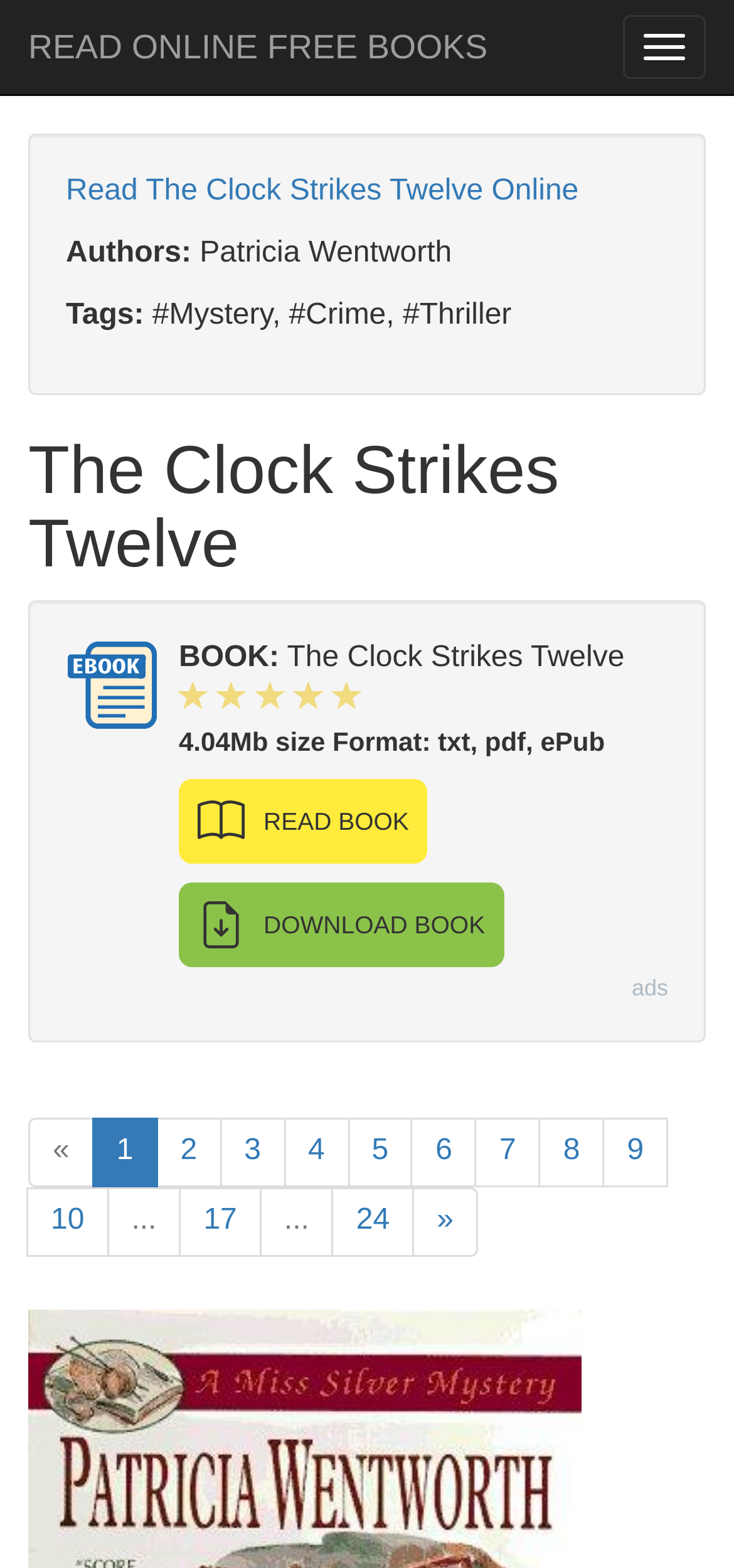How many pages are available for reading?
Please answer using one word or phrase, based on the screenshot.

10